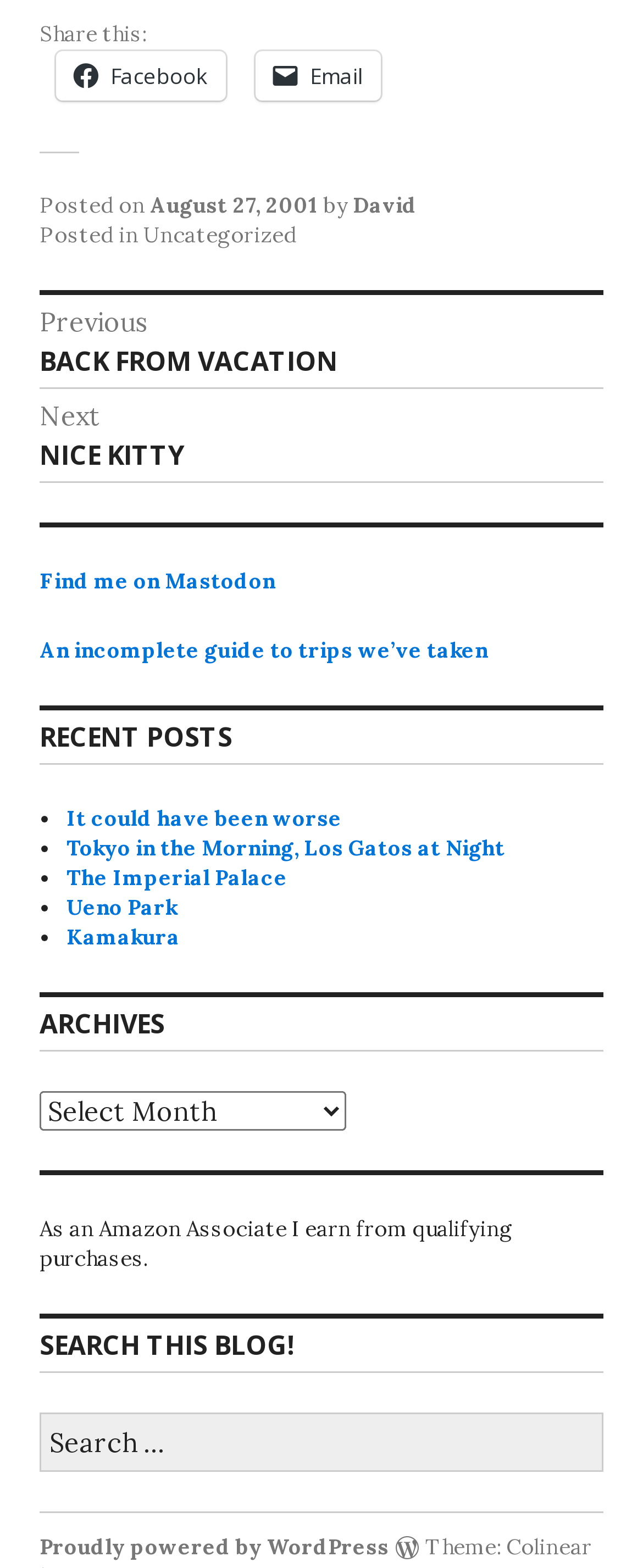Please locate the bounding box coordinates for the element that should be clicked to achieve the following instruction: "Find me on Mastodon". Ensure the coordinates are given as four float numbers between 0 and 1, i.e., [left, top, right, bottom].

[0.062, 0.362, 0.428, 0.379]